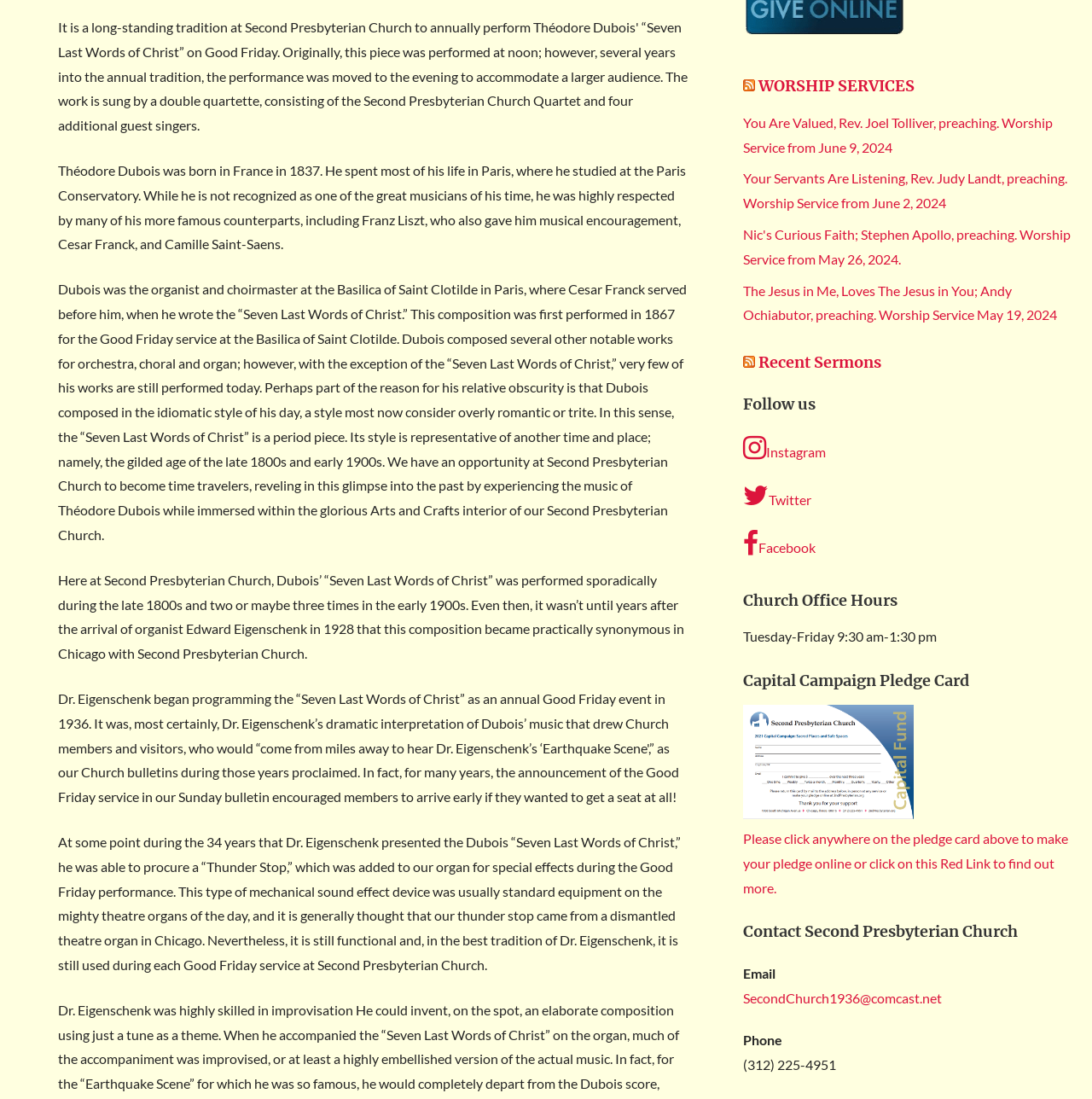Using the format (top-left x, top-left y, bottom-right x, bottom-right y), and given the element description, identify the bounding box coordinates within the screenshot: Go to first page

None